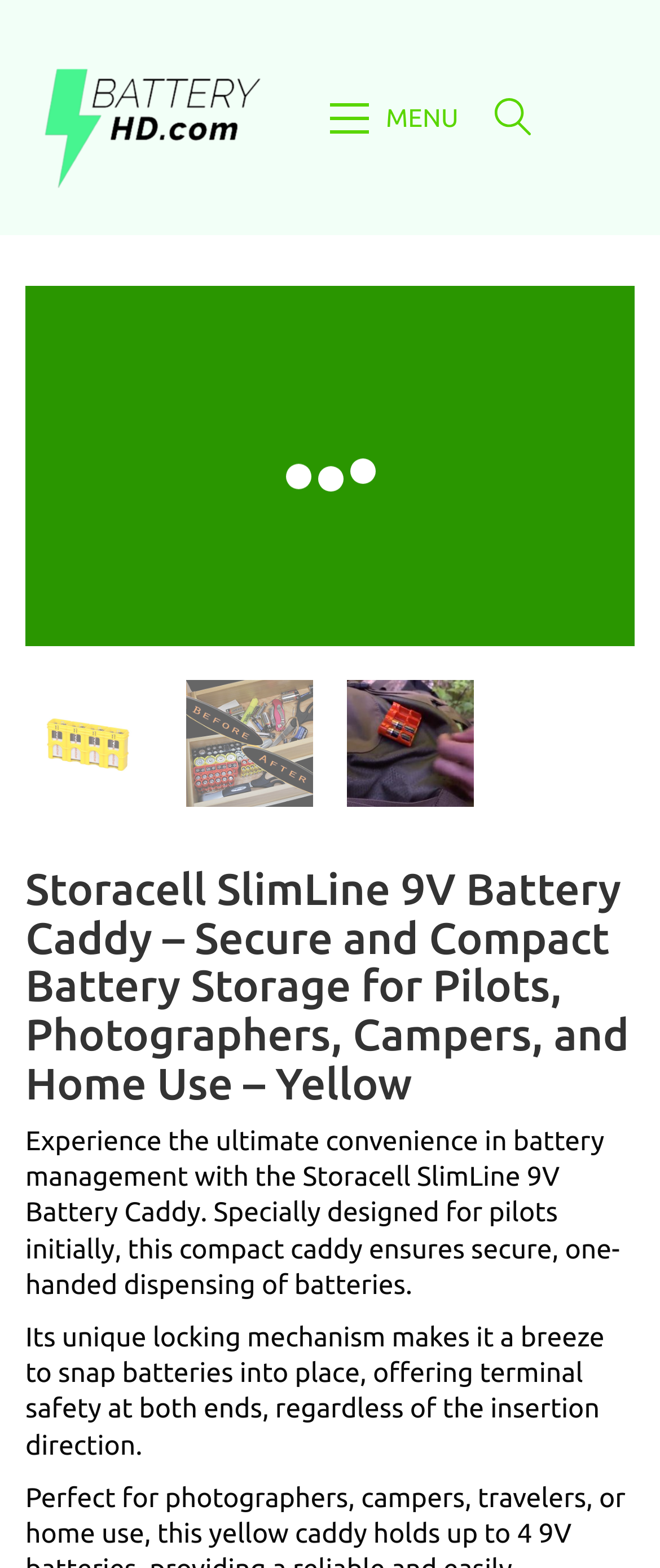What is the function of the 'Toggle navigation' link? Based on the image, give a response in one word or a short phrase.

To open the menu